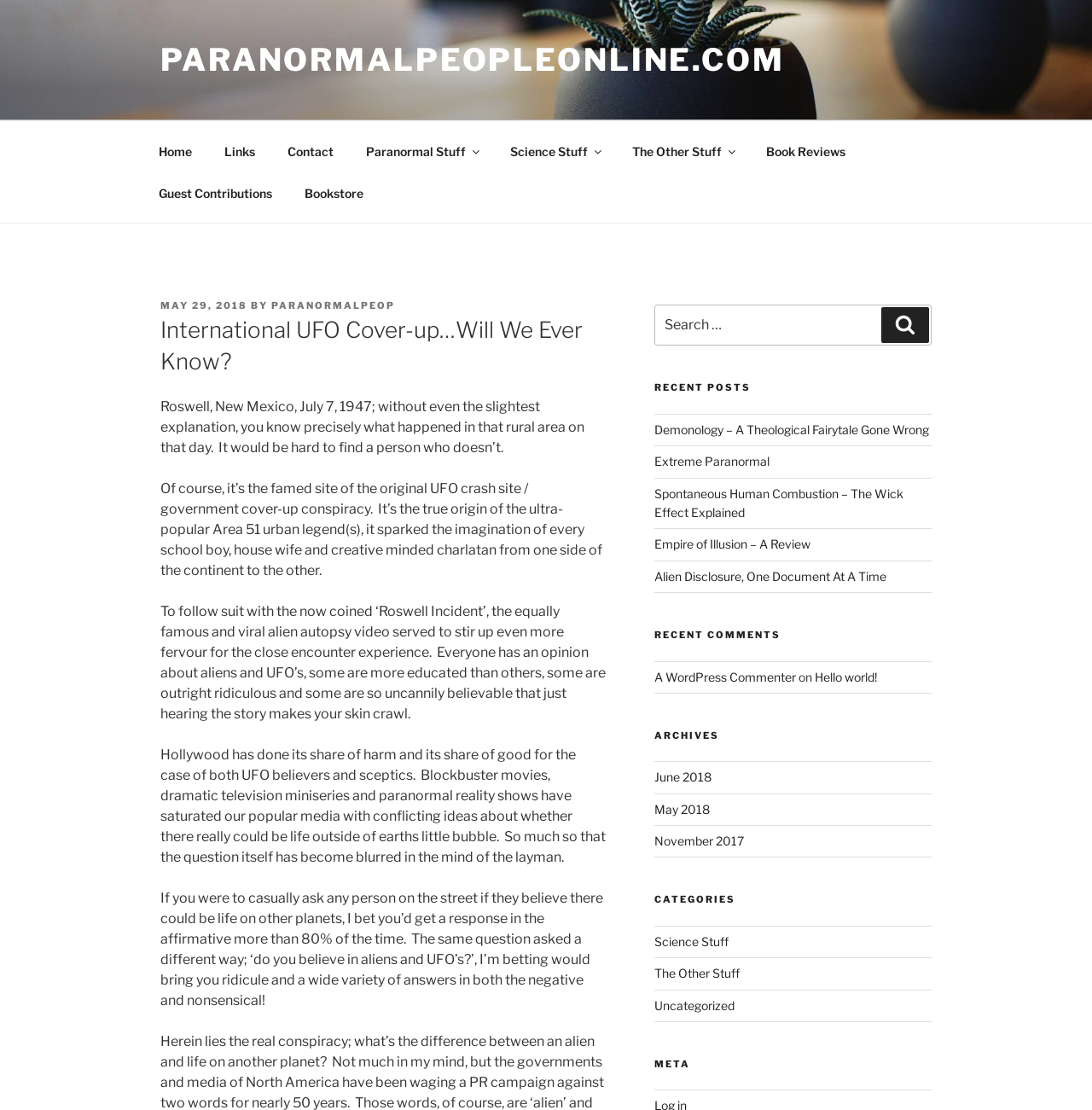Please locate the bounding box coordinates of the element that needs to be clicked to achieve the following instruction: "Click on the 'Home' link". The coordinates should be four float numbers between 0 and 1, i.e., [left, top, right, bottom].

[0.131, 0.117, 0.189, 0.155]